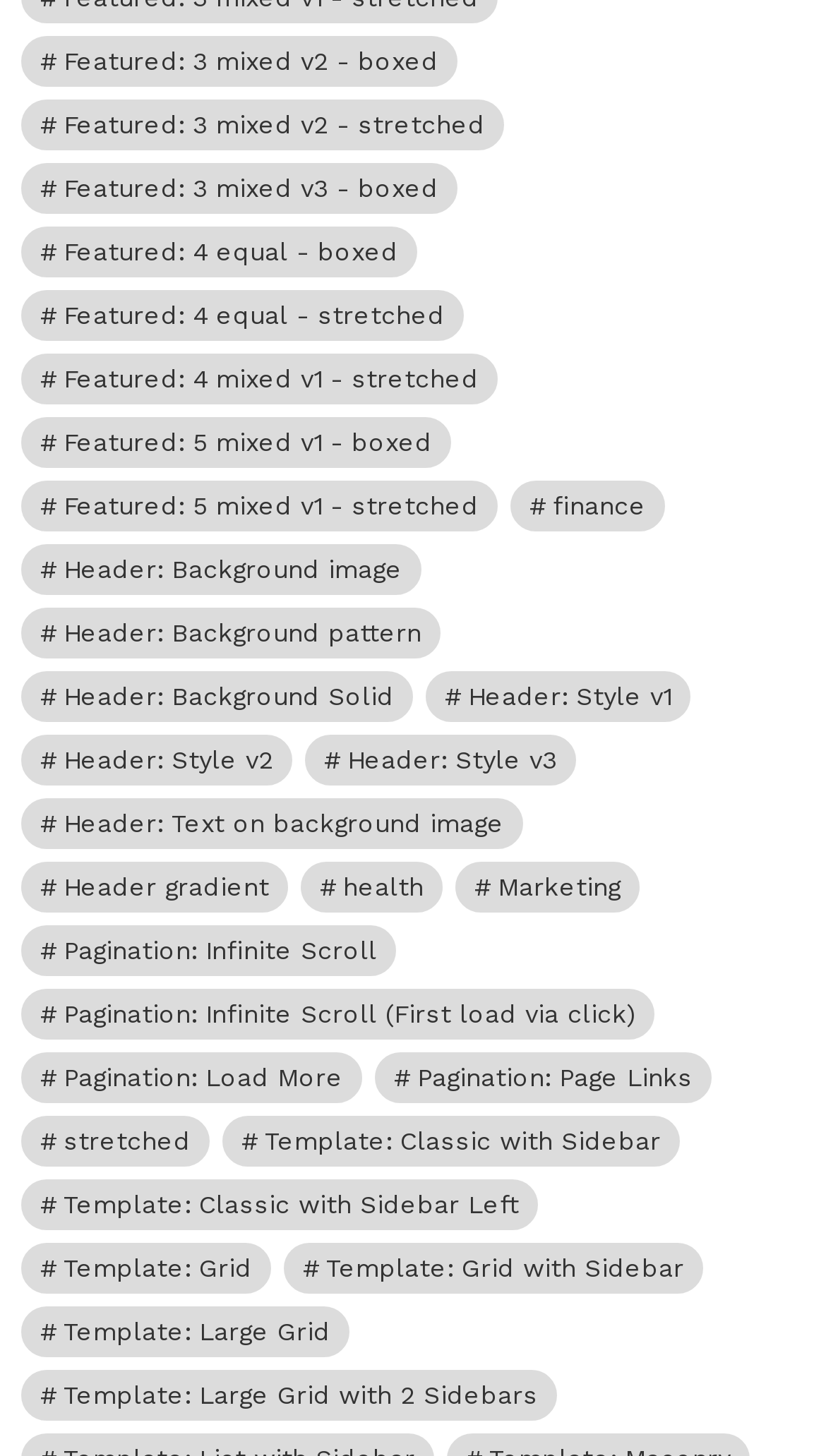Pinpoint the bounding box coordinates of the element to be clicked to execute the instruction: "Explore finance category".

[0.618, 0.331, 0.805, 0.366]